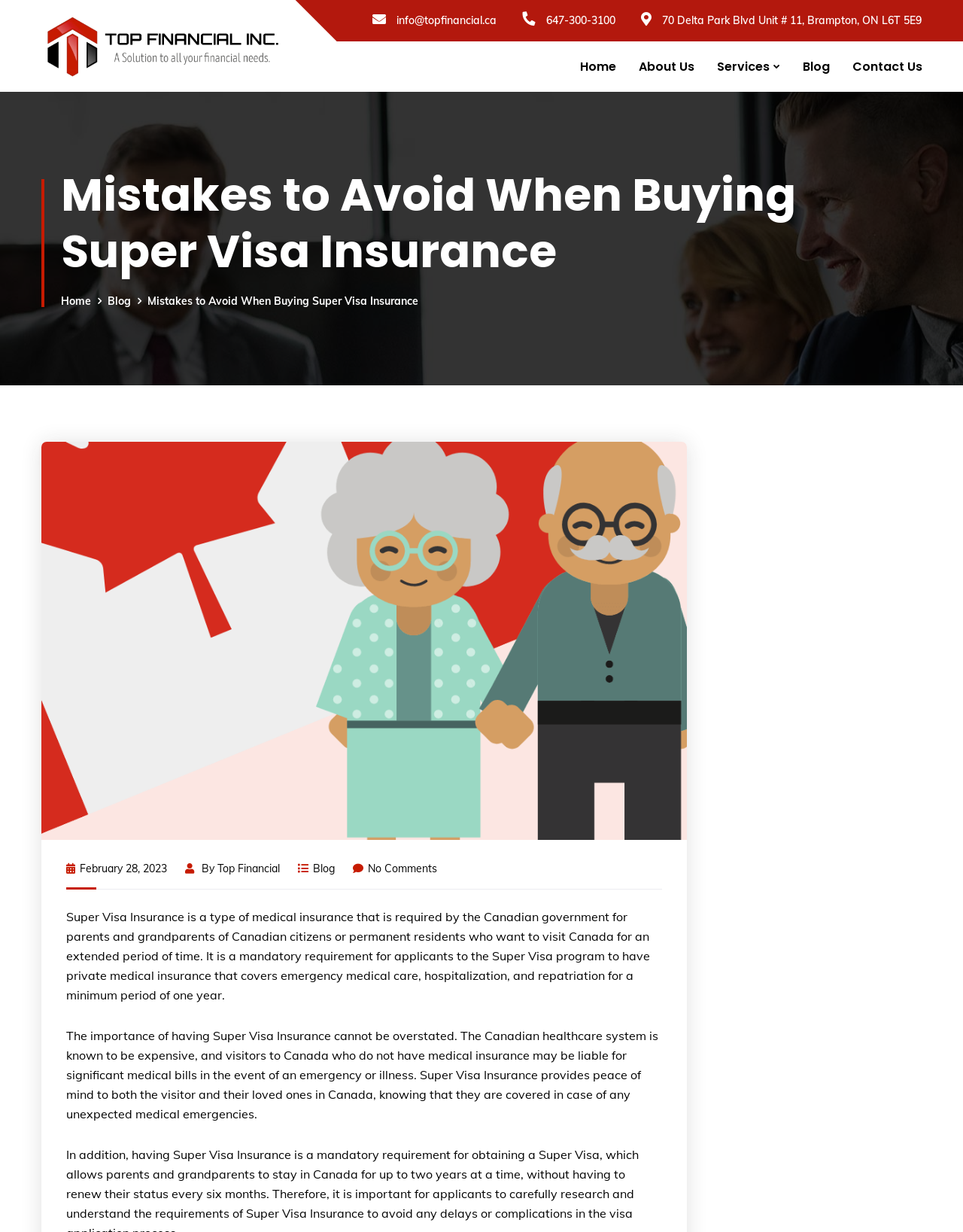Determine the bounding box coordinates for the element that should be clicked to follow this instruction: "Read the blog post". The coordinates should be given as four float numbers between 0 and 1, in the format [left, top, right, bottom].

[0.063, 0.239, 0.095, 0.25]